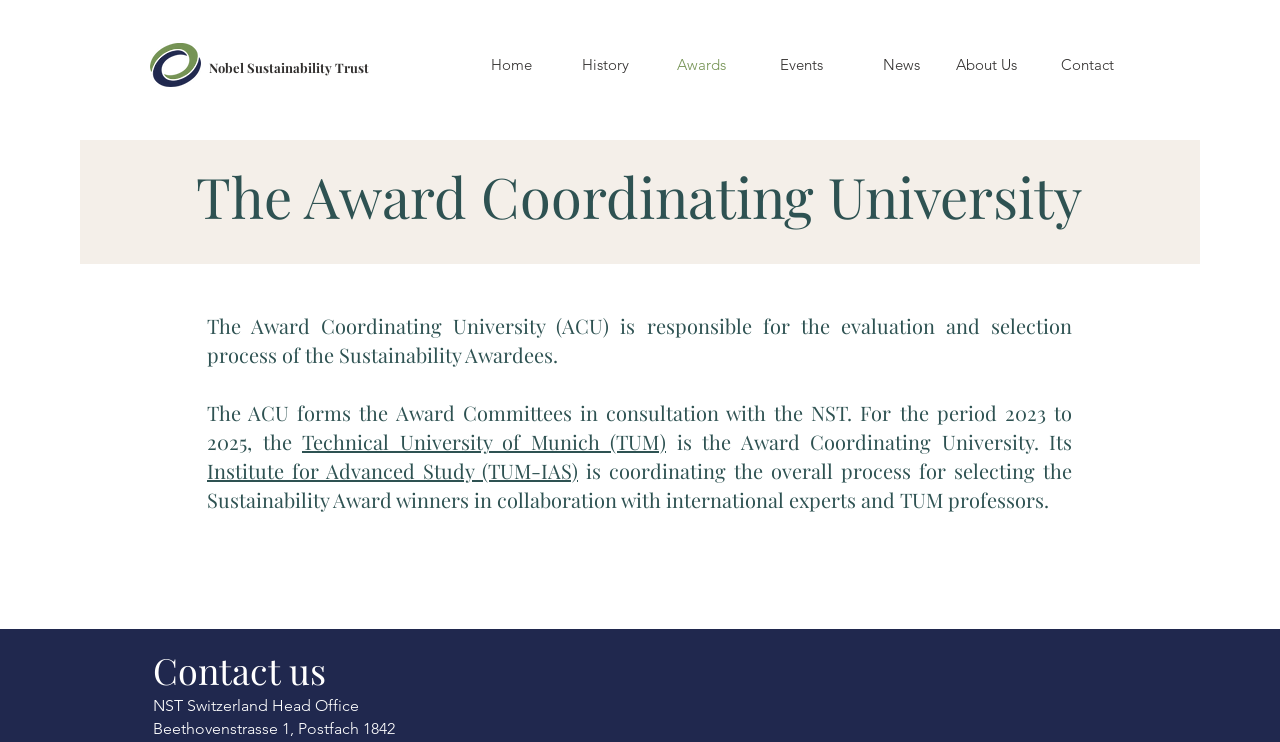Provide your answer to the question using just one word or phrase: What is the address of the NST Switzerland Head Office?

Beethovenstrasse 1, Postfach 1842